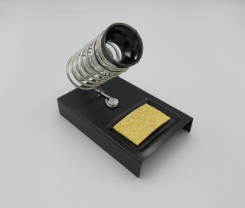Explain in detail what you see in the image.

The image features a soldering iron holder stand designed for efficient soldering tasks. The stand is made from sturdy materials, featuring a stable base and a cylindrical holder for securely resting a soldering iron. Attached to the base is a cleaning sponge, ideal for maintaining the soldering iron tip. This tool is particularly useful in electronics repair, providing convenience and safety while working on intricate soldering tasks. It is available for $12.50, making it a practical addition to any workshop or repair kit.